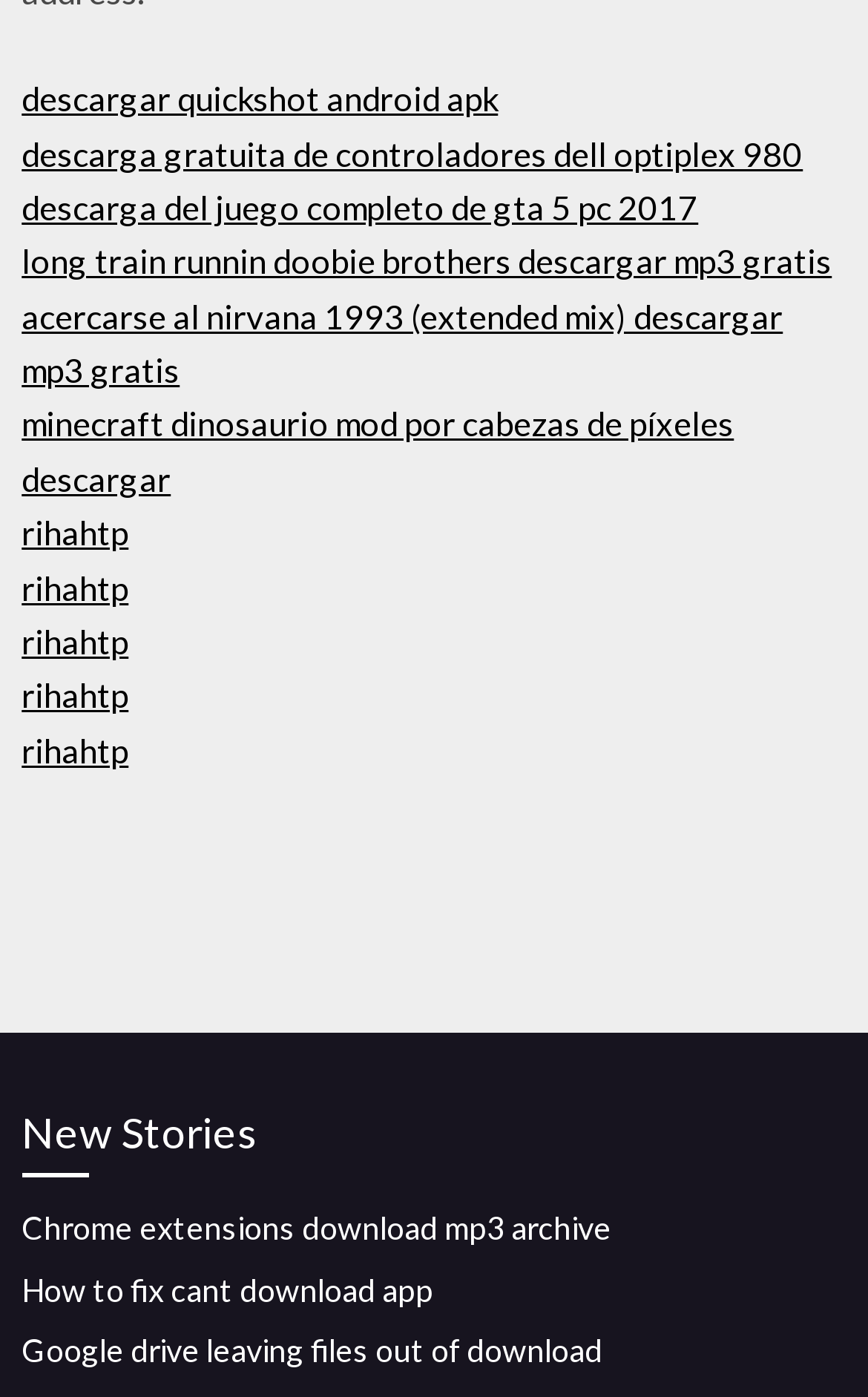How many links are there in total?
Use the information from the screenshot to give a comprehensive response to the question.

There are 13 links on the webpage, including the ones with 'rihahtp' text and the ones below the 'New Stories' heading.